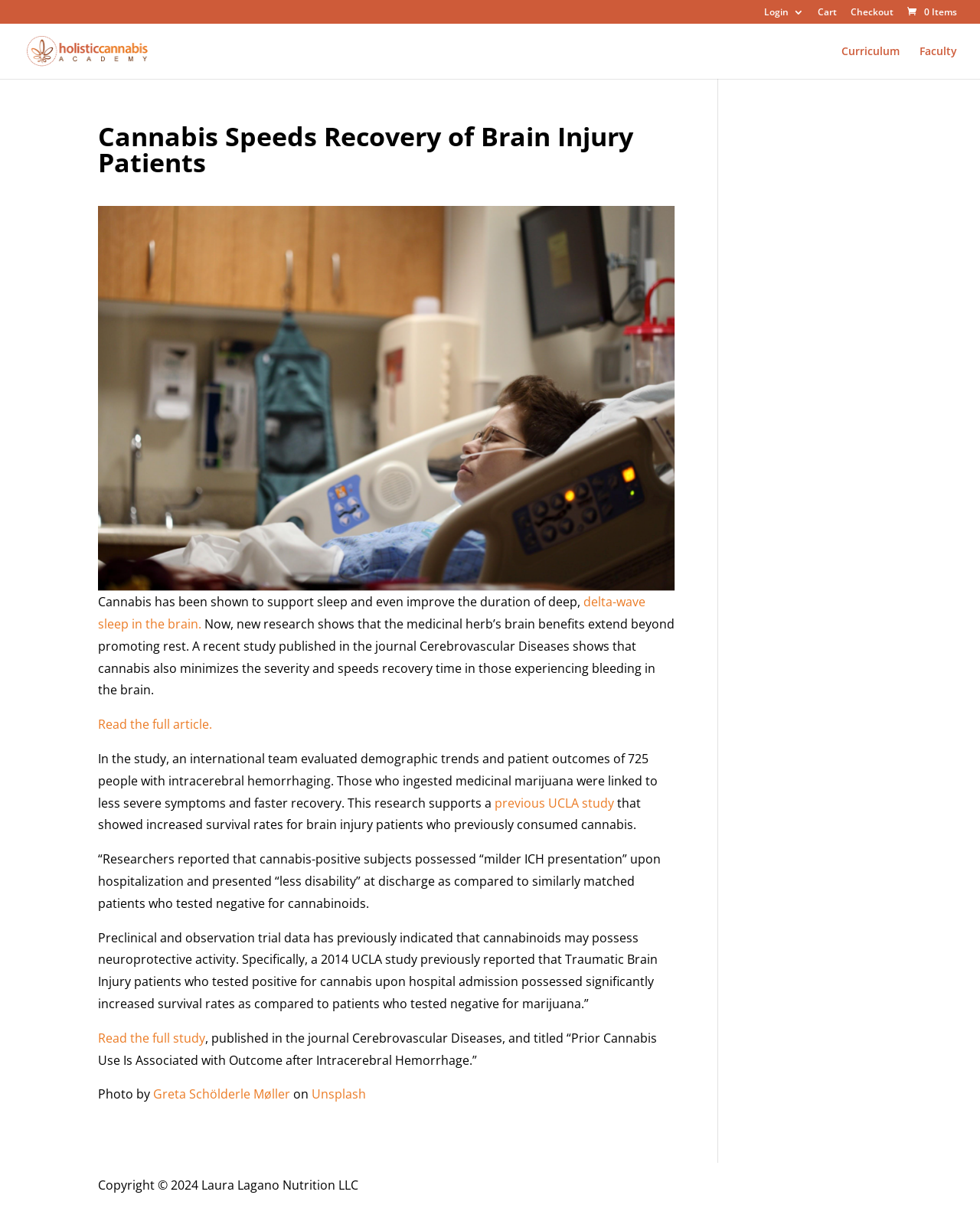Give a concise answer of one word or phrase to the question: 
What is the name of the photographer of the image?

Greta Schölderle Møller